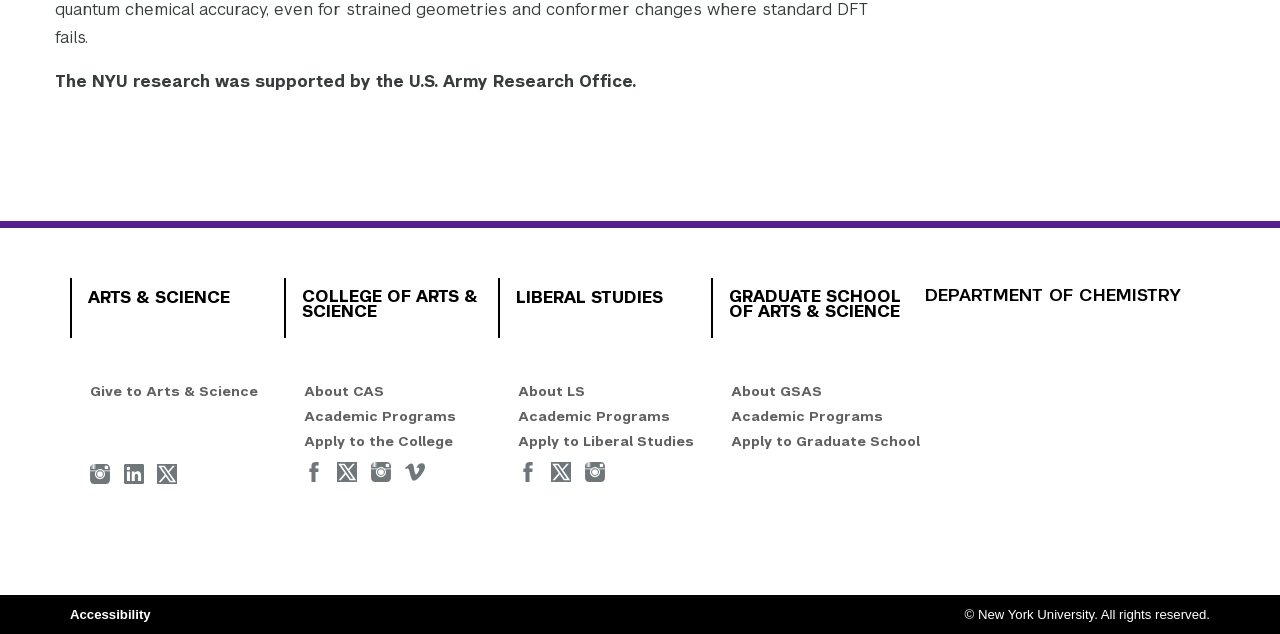Find the bounding box coordinates of the clickable region needed to perform the following instruction: "Read the 'Recent Posts'". The coordinates should be provided as four float numbers between 0 and 1, i.e., [left, top, right, bottom].

None